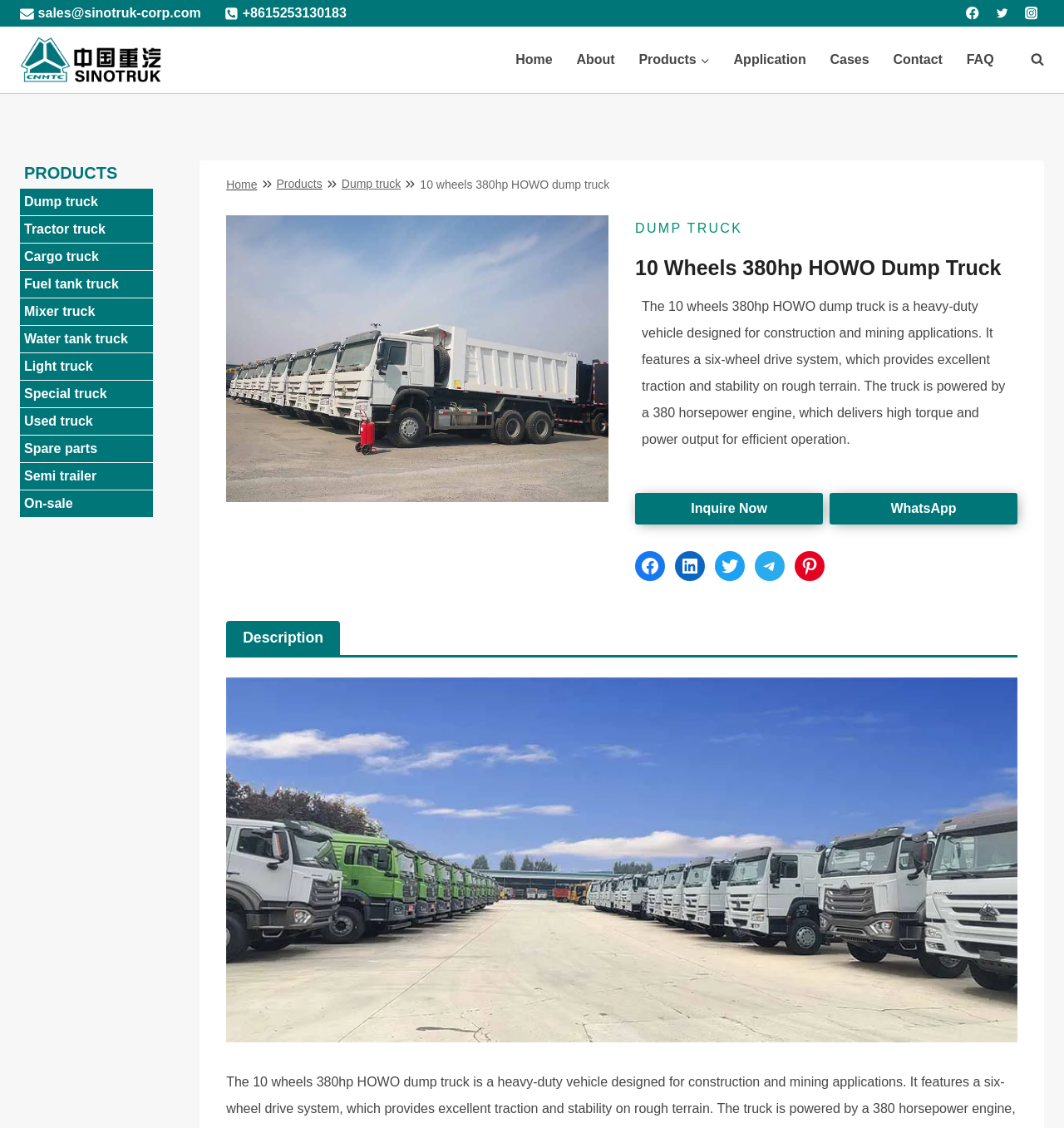How many wheels does the HOWO dump truck have?
Could you please answer the question thoroughly and with as much detail as possible?

The number of wheels of the HOWO dump truck can be found in the product title, which is '10 wheels 380hp HOWO dump truck'.